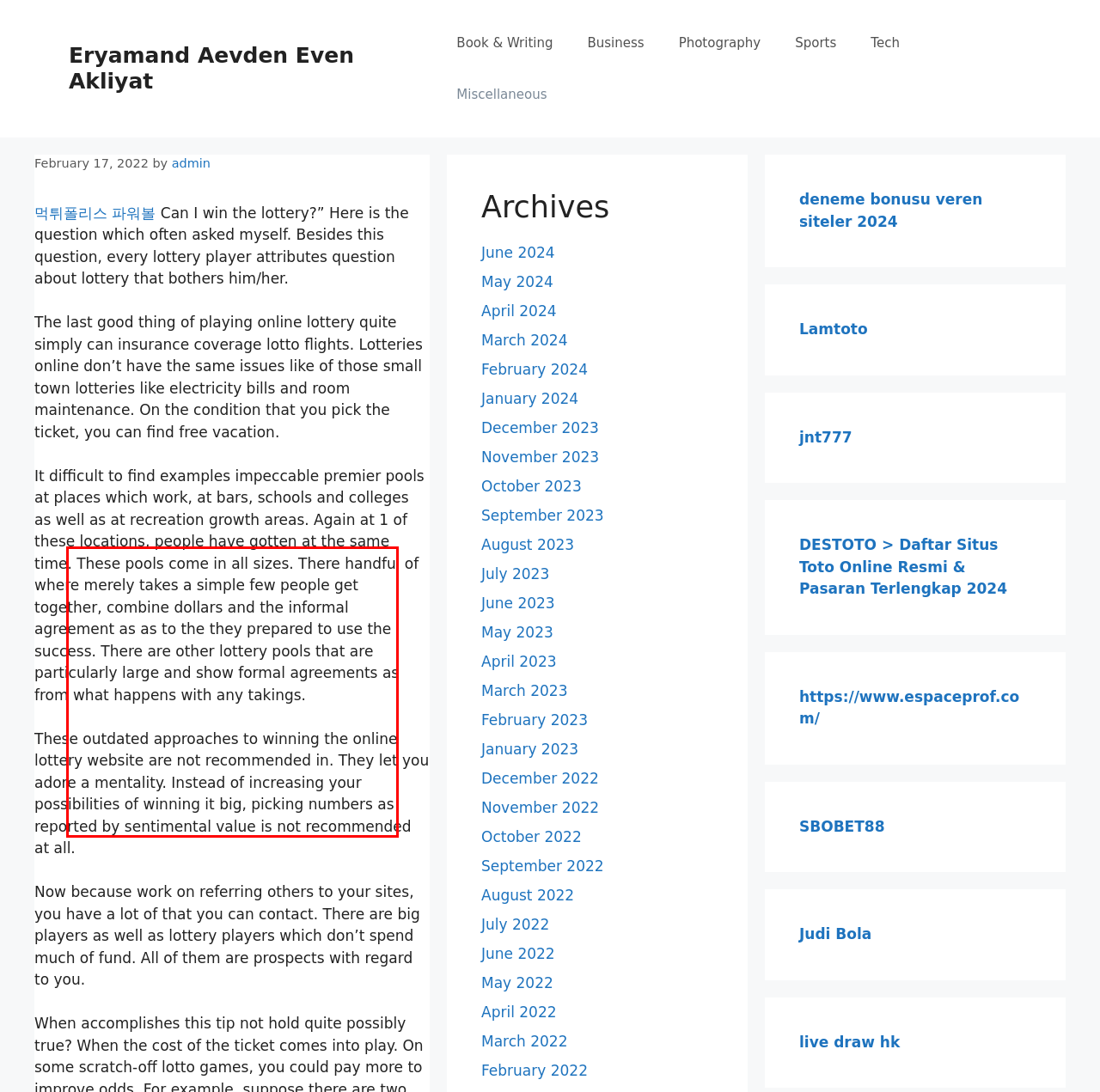Given a screenshot of a webpage containing a red rectangle bounding box, extract and provide the text content found within the red bounding box.

It difficult to find examples impeccable premier pools at places which work, at bars, schools and colleges as well as at recreation growth areas. Again at 1 of these locations, people have gotten at the same time. These pools come in all sizes. There handful of where merely takes a simple few people get together, combine dollars and the informal agreement as as to the they prepared to use the success. There are other lottery pools that are particularly large and show formal agreements as from what happens with any takings.